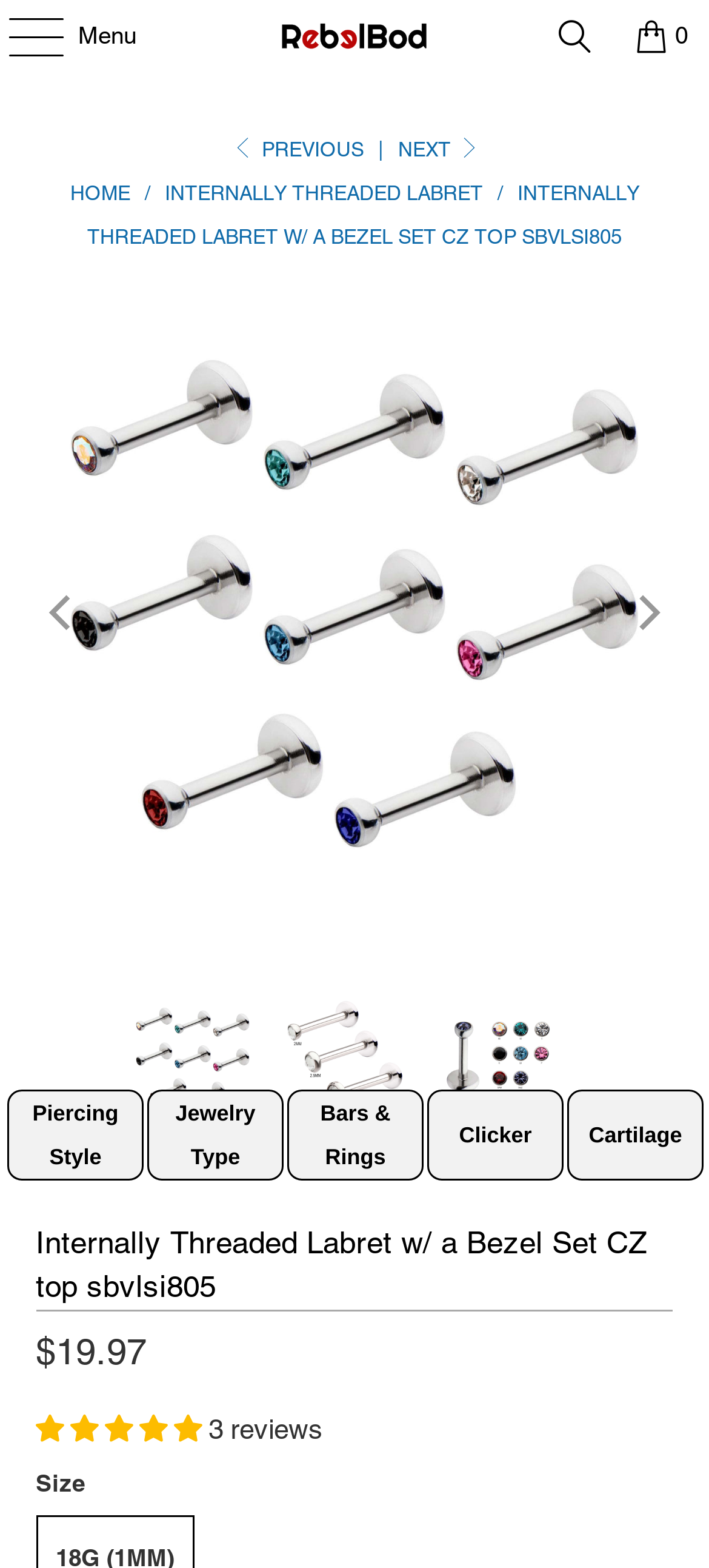Please determine the bounding box coordinates of the element's region to click in order to carry out the following instruction: "Click on the '5.00 stars' button". The coordinates should be four float numbers between 0 and 1, i.e., [left, top, right, bottom].

[0.051, 0.902, 0.294, 0.921]